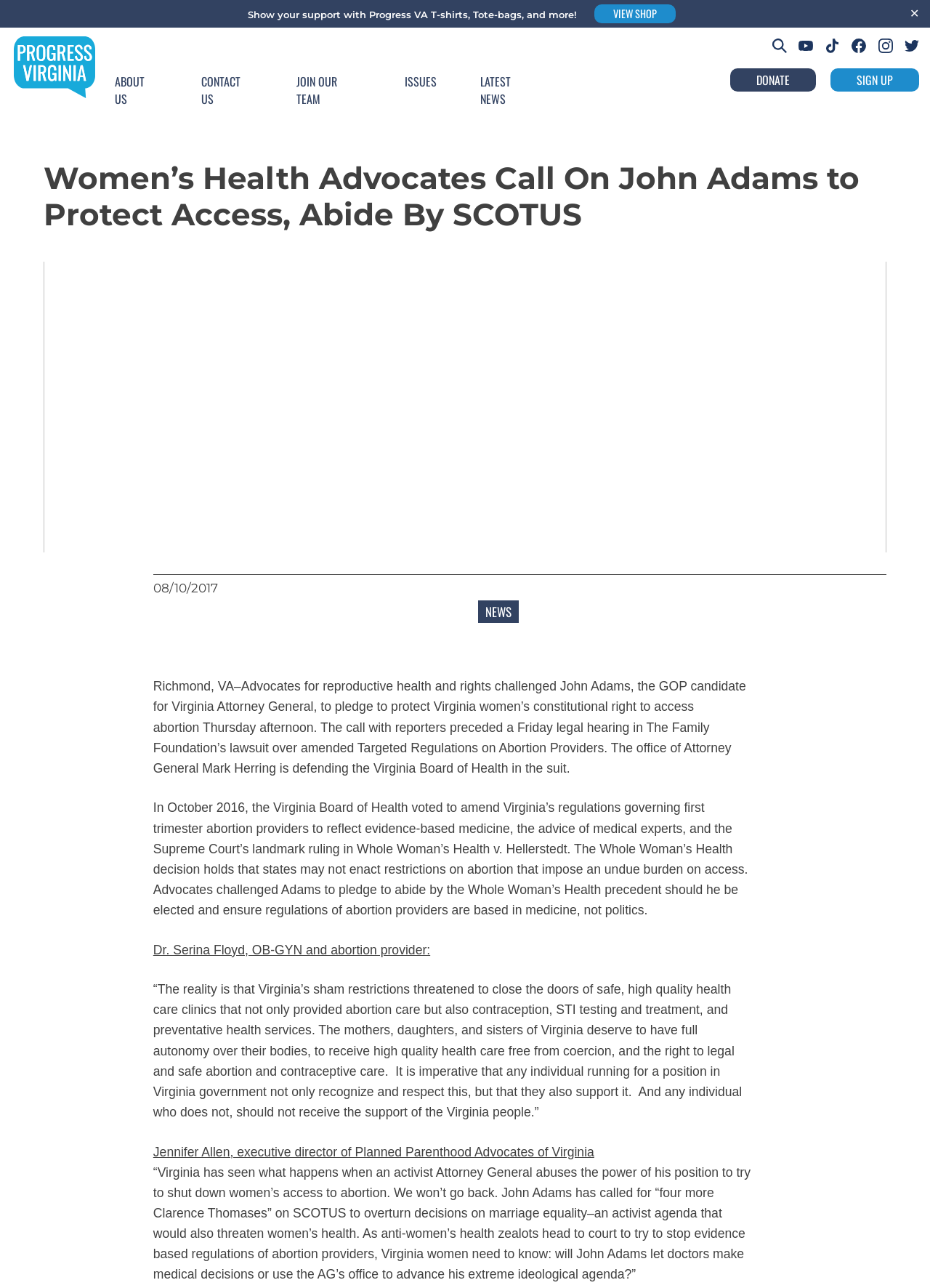Predict the bounding box of the UI element that fits this description: "Join Our Team".

[0.295, 0.054, 0.412, 0.101]